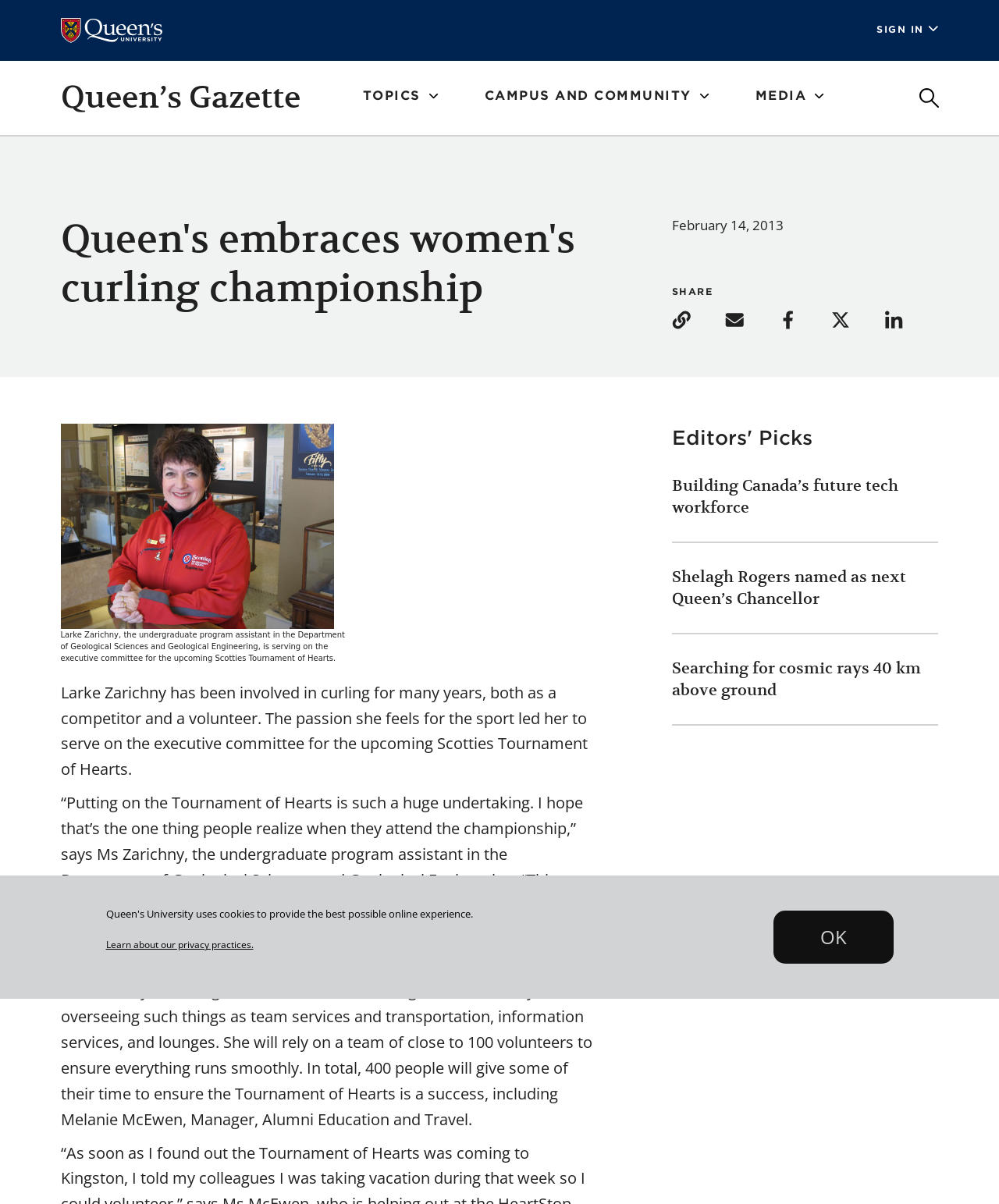What is the date of the article?
Please respond to the question thoroughly and include all relevant details.

The date of the article is mentioned below the main heading of the webpage, which is 'February 14, 2013'.